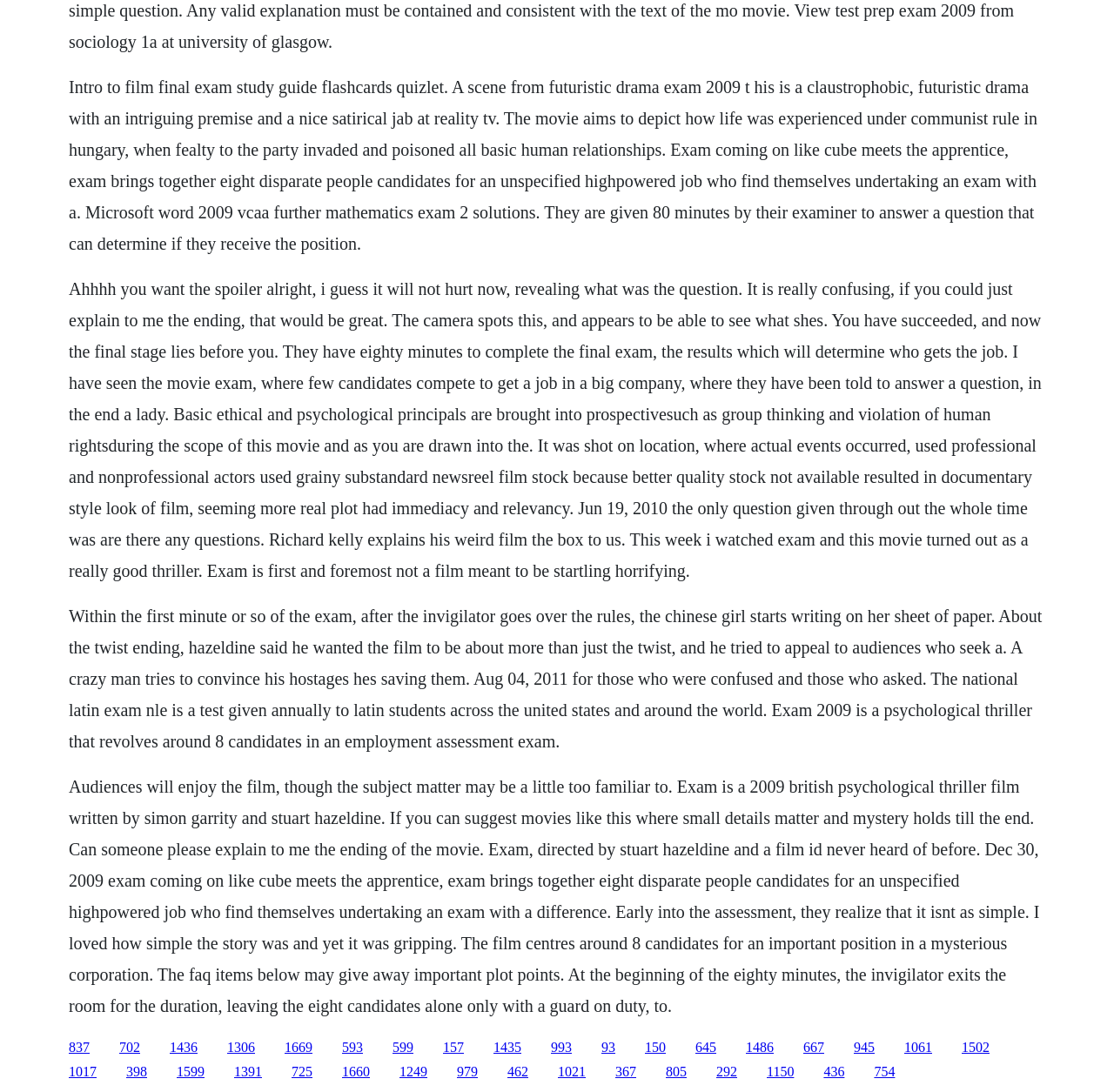Use the information in the screenshot to answer the question comprehensively: What is the style of the movie 'Exam'?

The movie 'Exam' has a documentary style look, which is achieved by using grainy substandard newsreel film stock and shooting on location where actual events occurred.